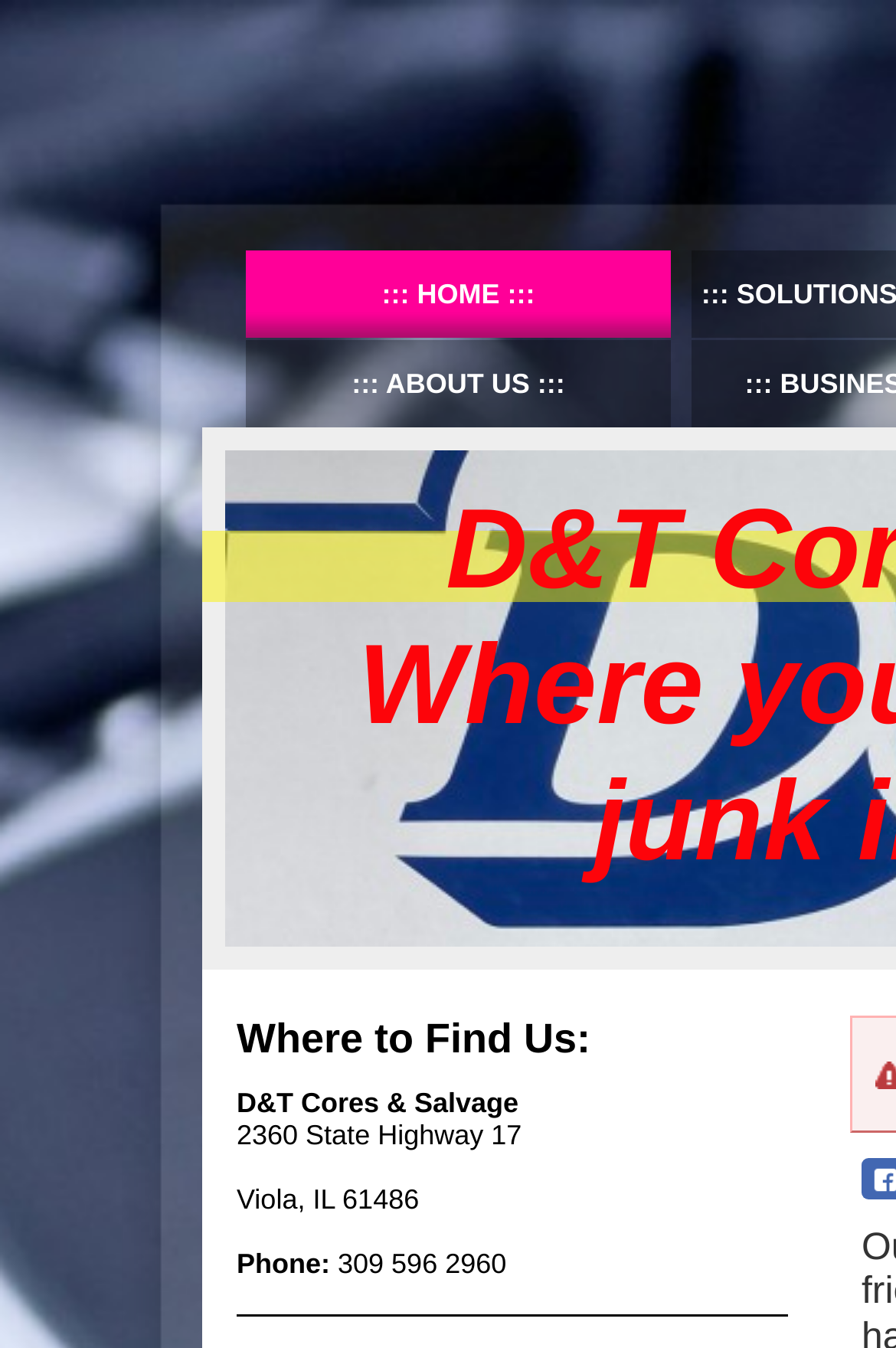Offer a comprehensive description of the webpage’s content and structure.

The webpage is for D&T Cores & Salvage, with a prominent heading at the top center of the page that reads "D&T Cores & Salvage - Home". Below this heading, there are two links, "HOME" and "ABOUT US", positioned side by side, taking up about half of the page's width.

Further down the page, there is a section with a heading "Where to Find Us:", located near the top left corner of the lower half of the page. Below this heading, there are three lines of text providing the company's address and phone number. The address is "2360 State Highway 17, Viola, IL 61486", and the phone number is "309 596 2960". These text elements are aligned to the left and stacked vertically, with the phone number details indented slightly to the right.